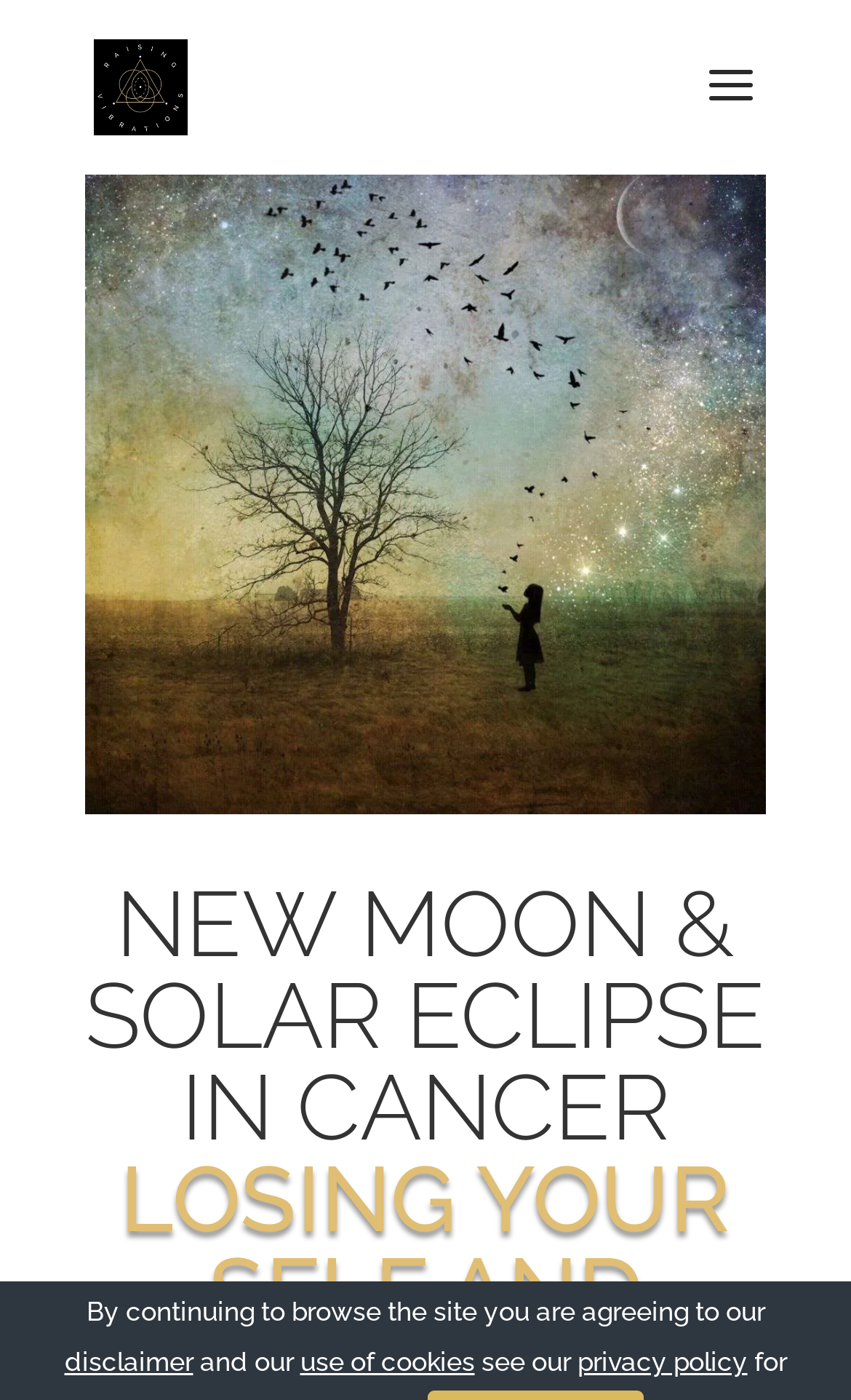Please specify the bounding box coordinates in the format (top-left x, top-left y, bottom-right x, bottom-right y), with all values as floating point numbers between 0 and 1. Identify the bounding box of the UI element described by: OK, accept all

None